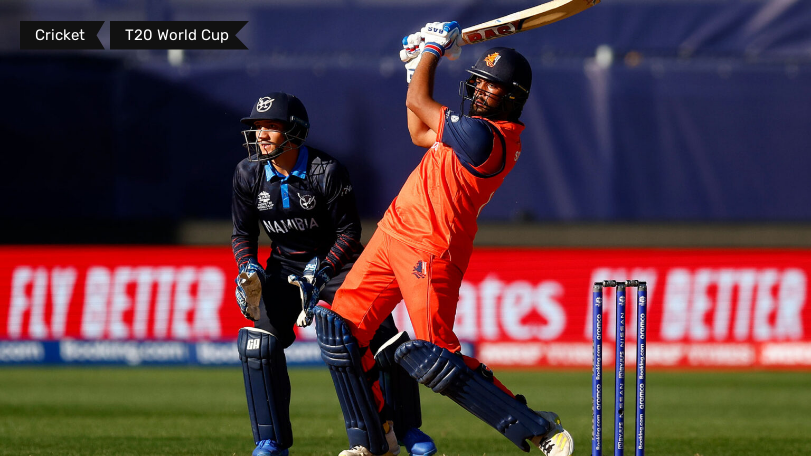What type of cricket is being showcased in this image?
Give a single word or phrase as your answer by examining the image.

T20 cricket